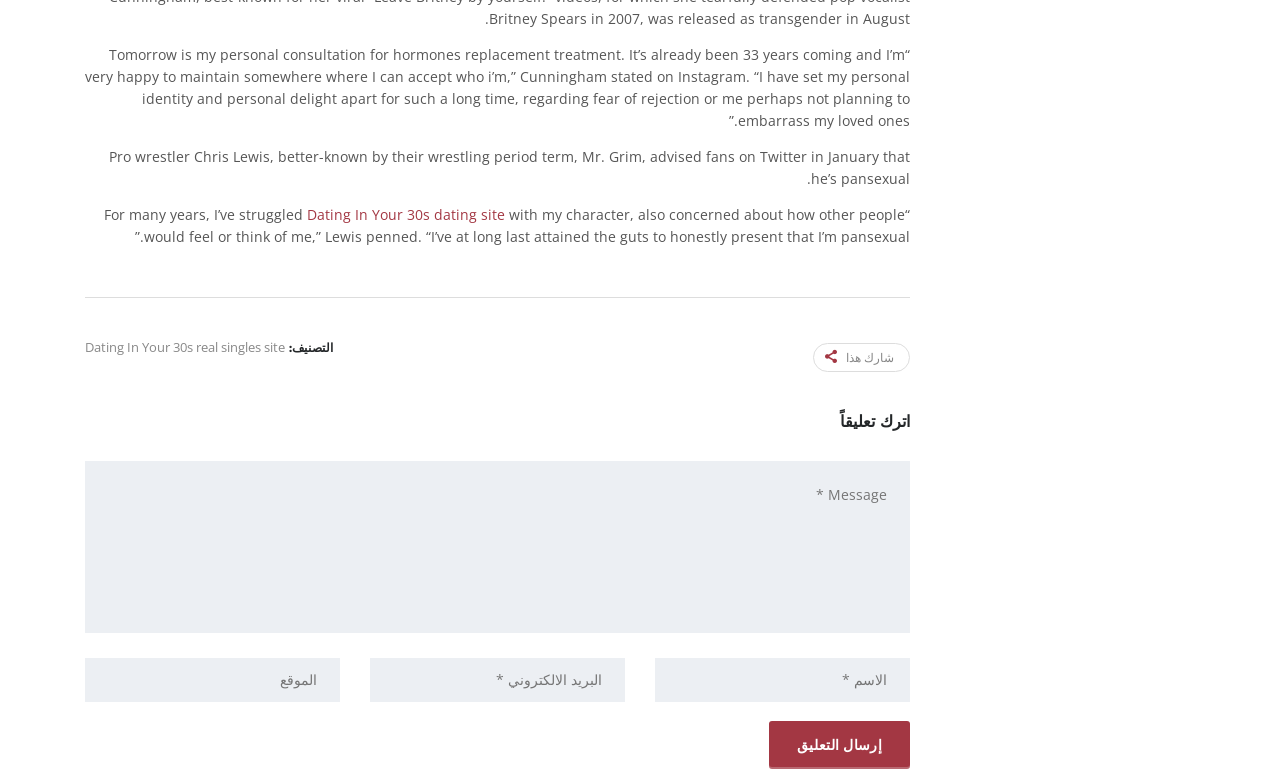Identify the bounding box of the HTML element described here: "name="author" placeholder="الاسم *"". Provide the coordinates as four float numbers between 0 and 1: [left, top, right, bottom].

[0.512, 0.855, 0.711, 0.912]